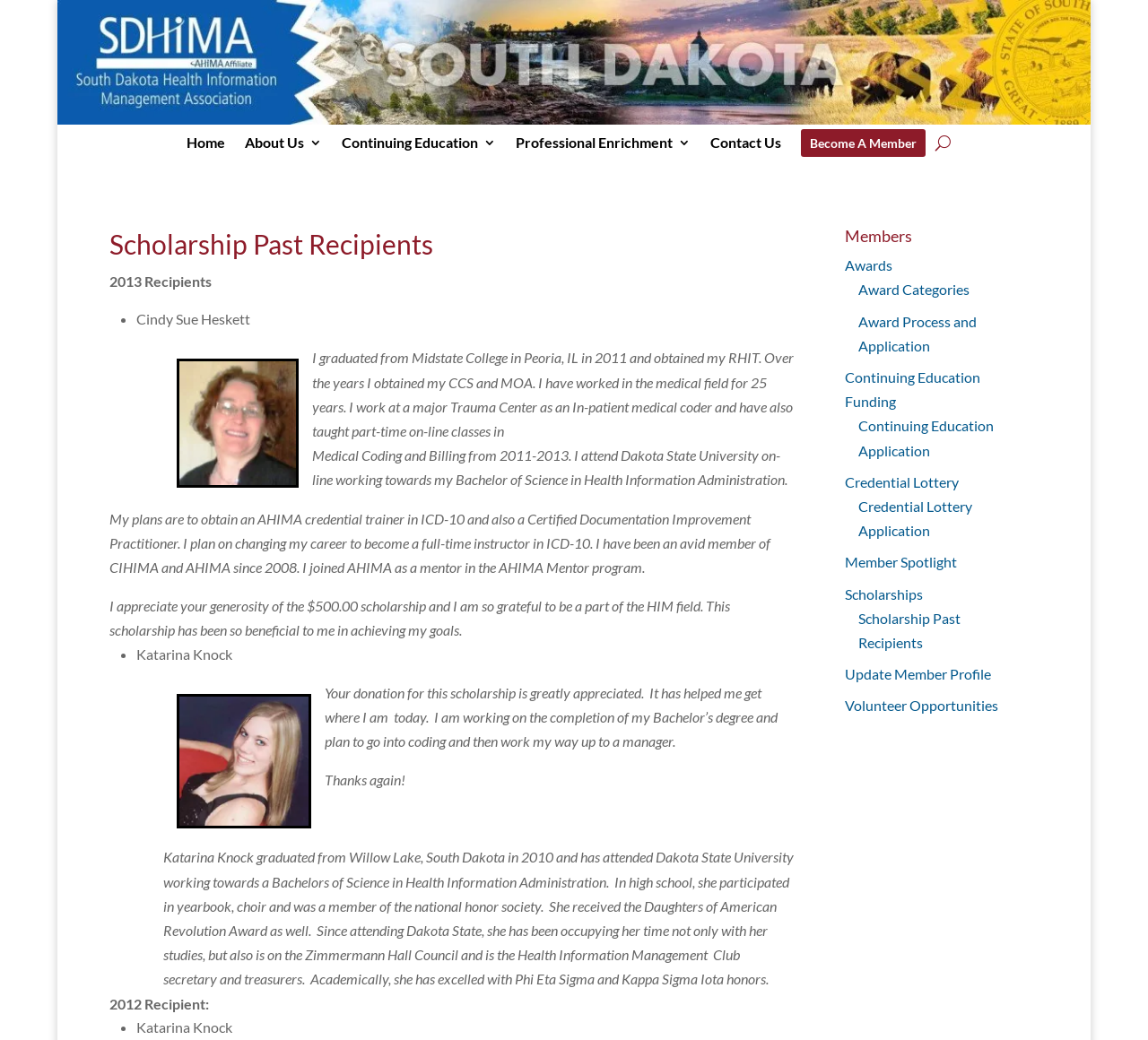Find and specify the bounding box coordinates that correspond to the clickable region for the instruction: "Go to Continuing Education".

[0.298, 0.131, 0.432, 0.151]